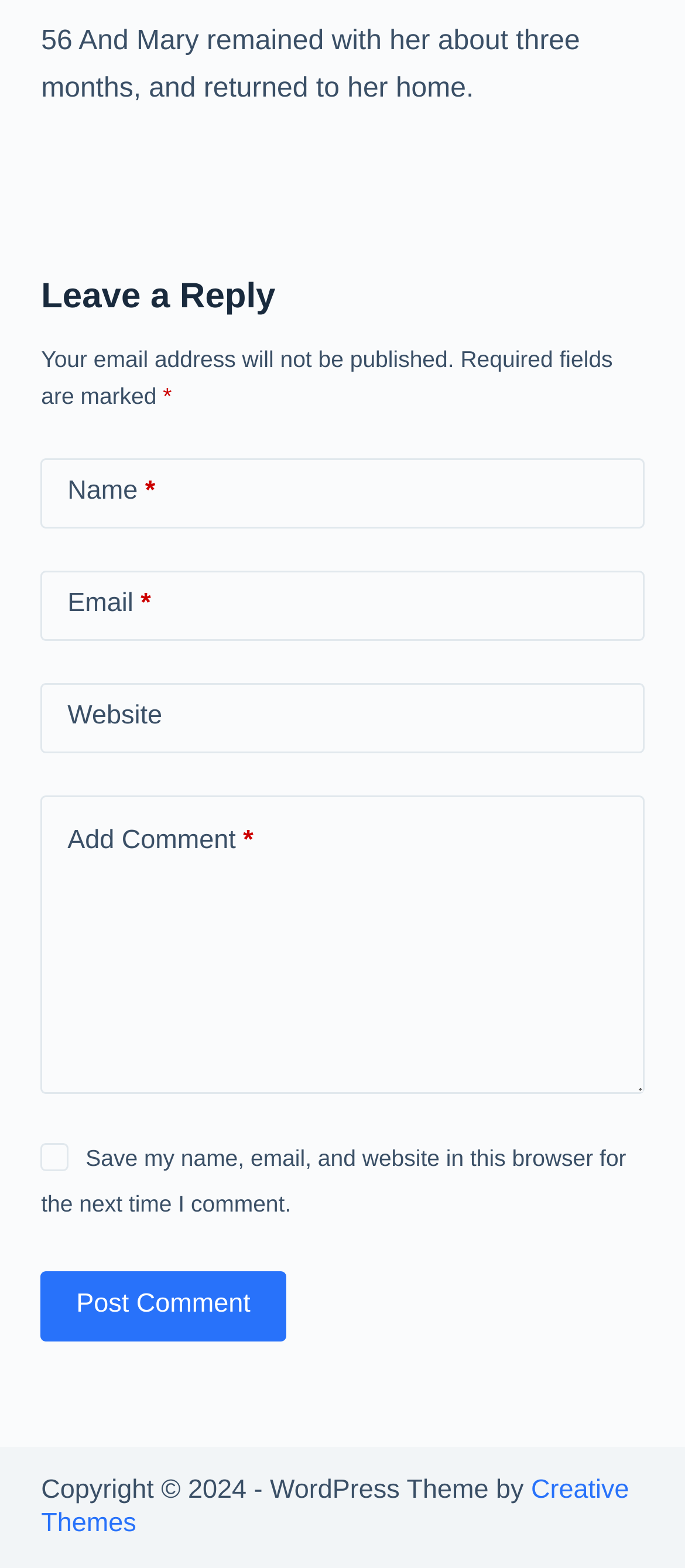Identify the bounding box for the UI element described as: "parent_node: Add Comment name="comment"". The coordinates should be four float numbers between 0 and 1, i.e., [left, top, right, bottom].

[0.06, 0.507, 0.94, 0.697]